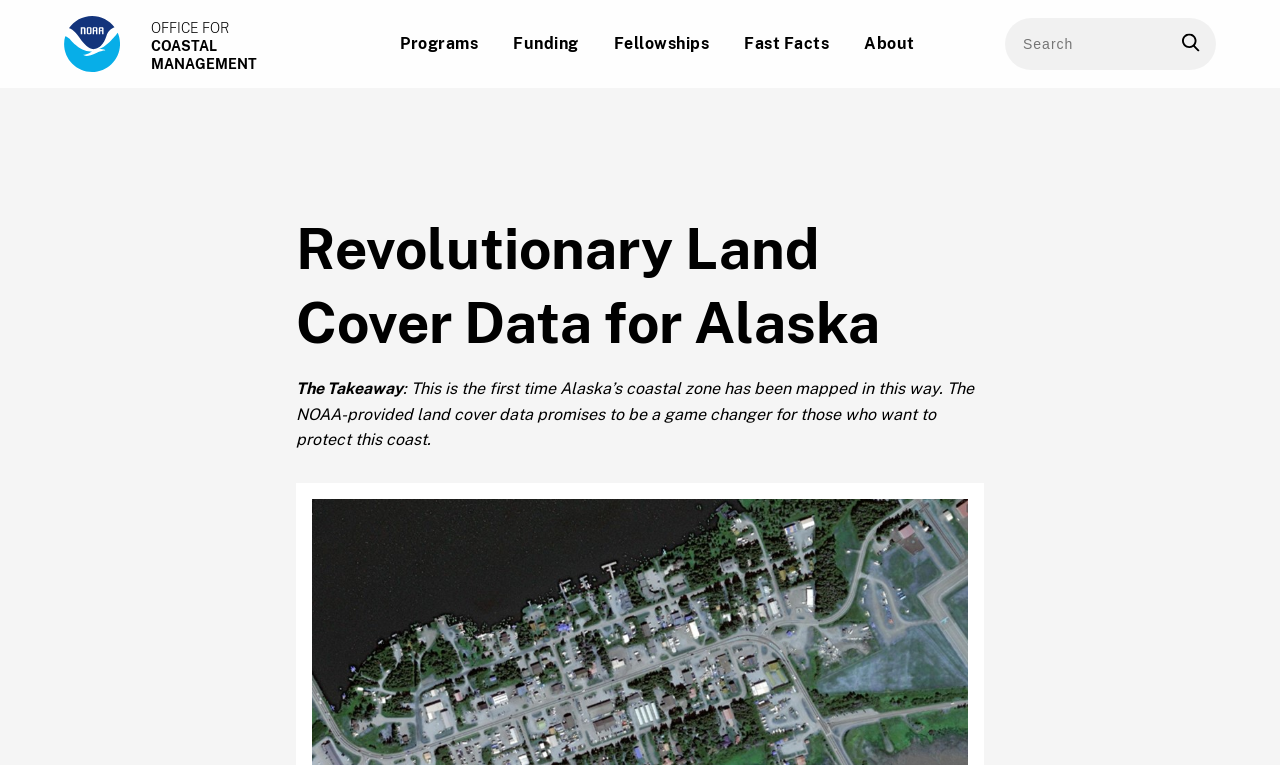What is the logo on the top left corner?
Answer the question with a single word or phrase by looking at the picture.

NOAA Logo